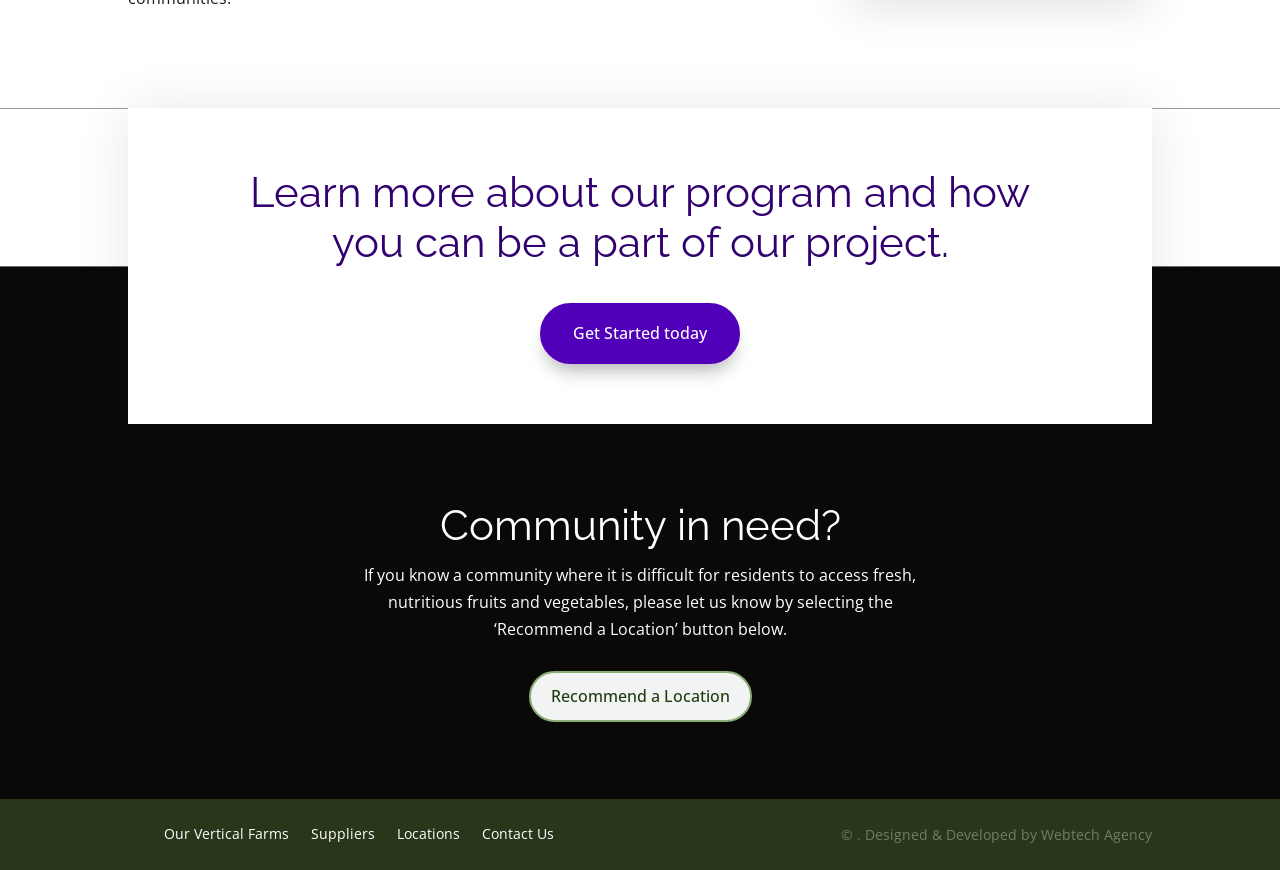Show the bounding box coordinates for the HTML element as described: "Suppliers".

[0.243, 0.951, 0.293, 0.977]